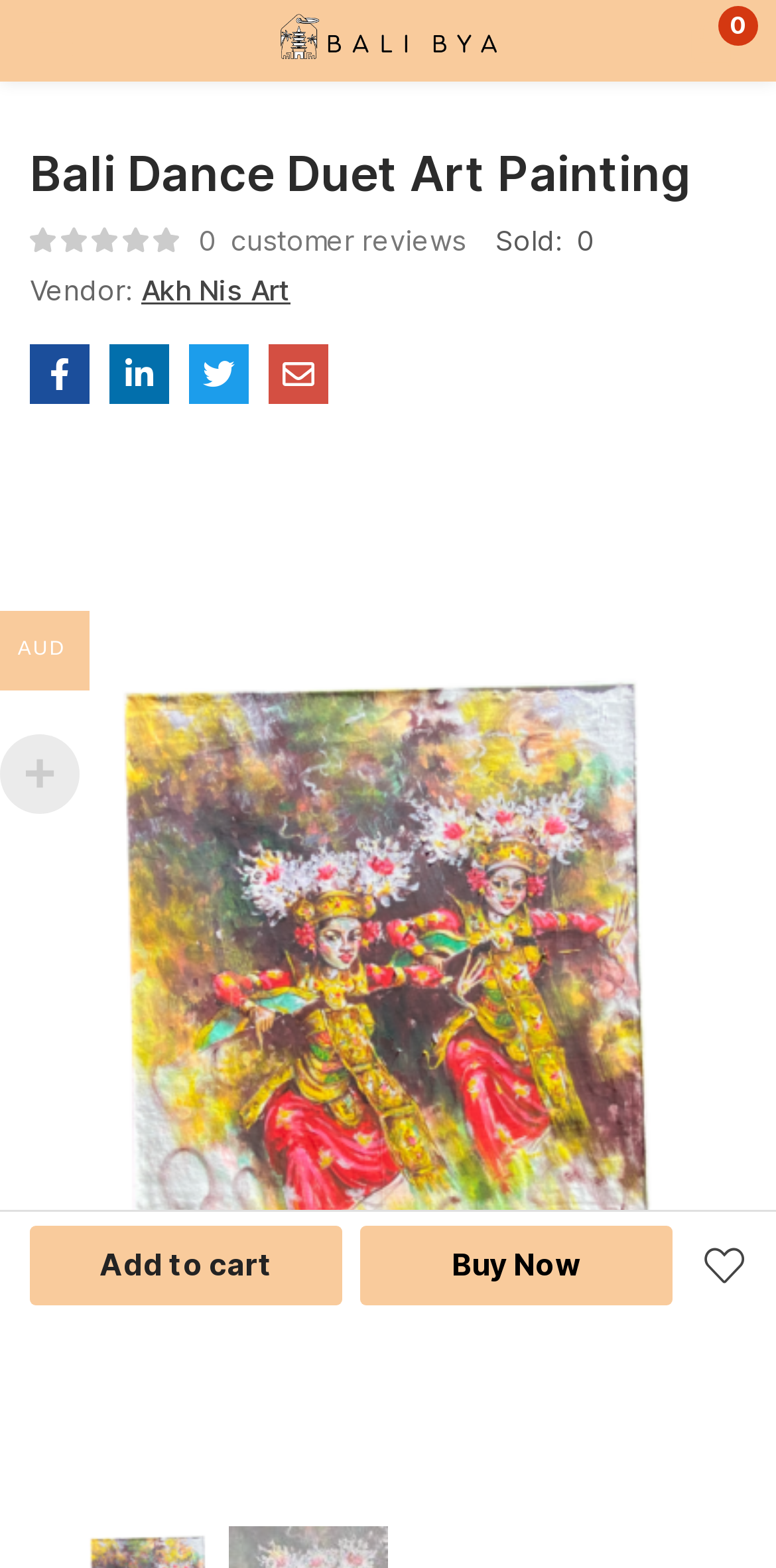Please answer the following question using a single word or phrase: What is the name of the art painting?

Bali Dance Duet Art Painting